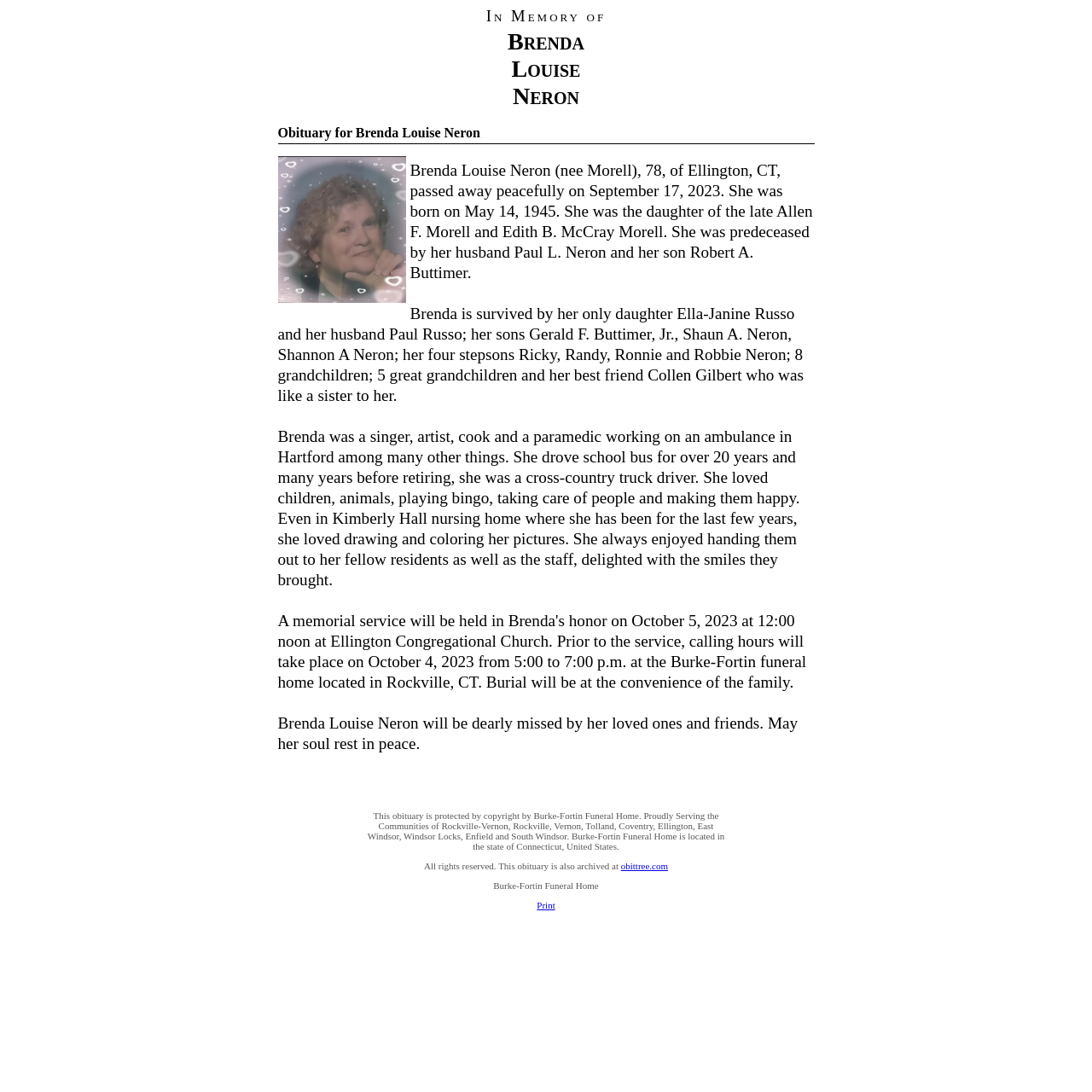What is the name of the deceased person?
Answer the question with as much detail as you can, using the image as a reference.

I found the name 'Brenda Louise Neron' in the heading 'Obituary for Brenda Louise Neron' and also in the text 'Brenda Louise Neron (nee Morell), 78, of Ellington, CT, passed away peacefully on September 17, 2023.'